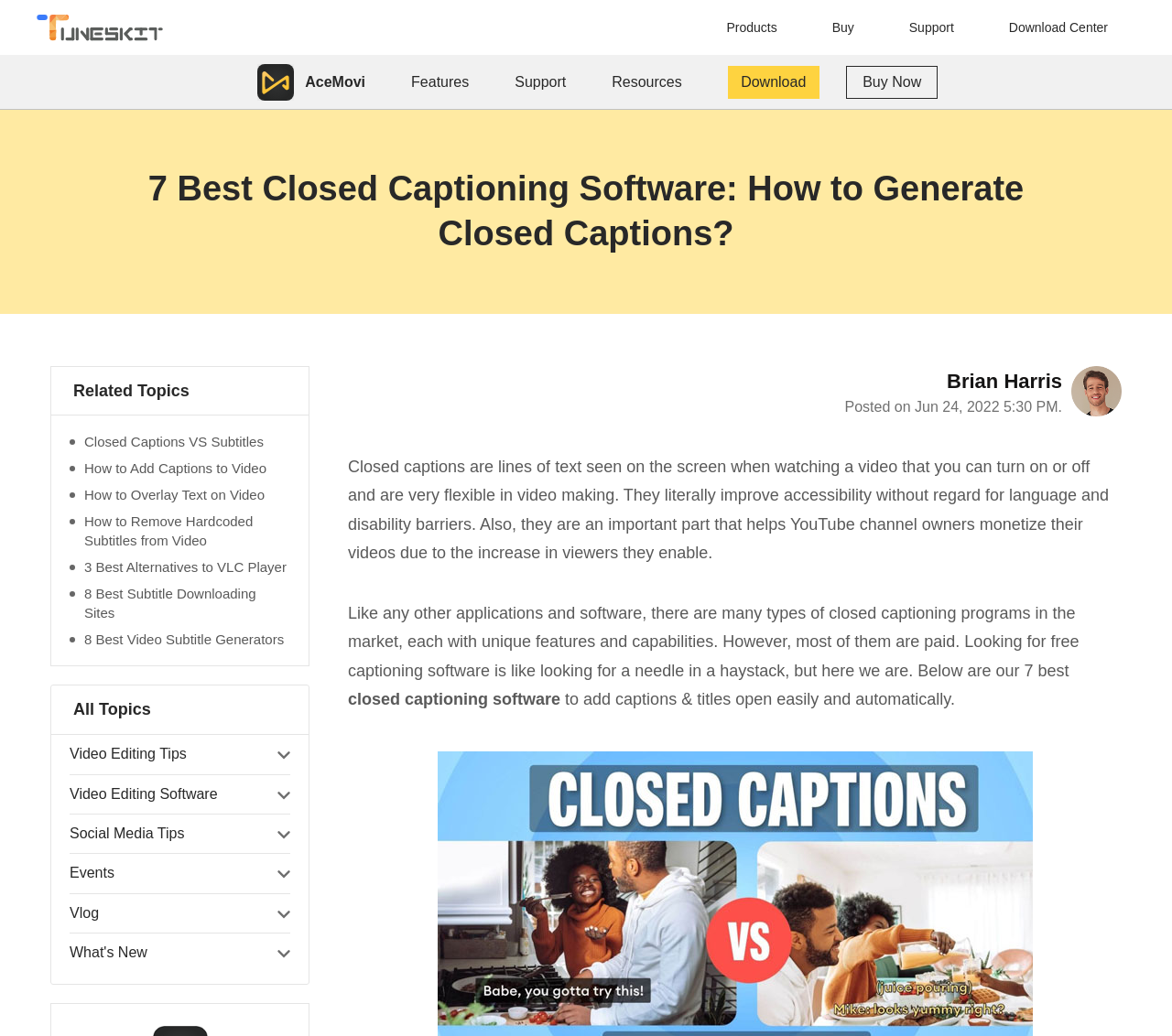What is the headline of the webpage?

7 Best Closed Captioning Software: How to Generate Closed Captions?